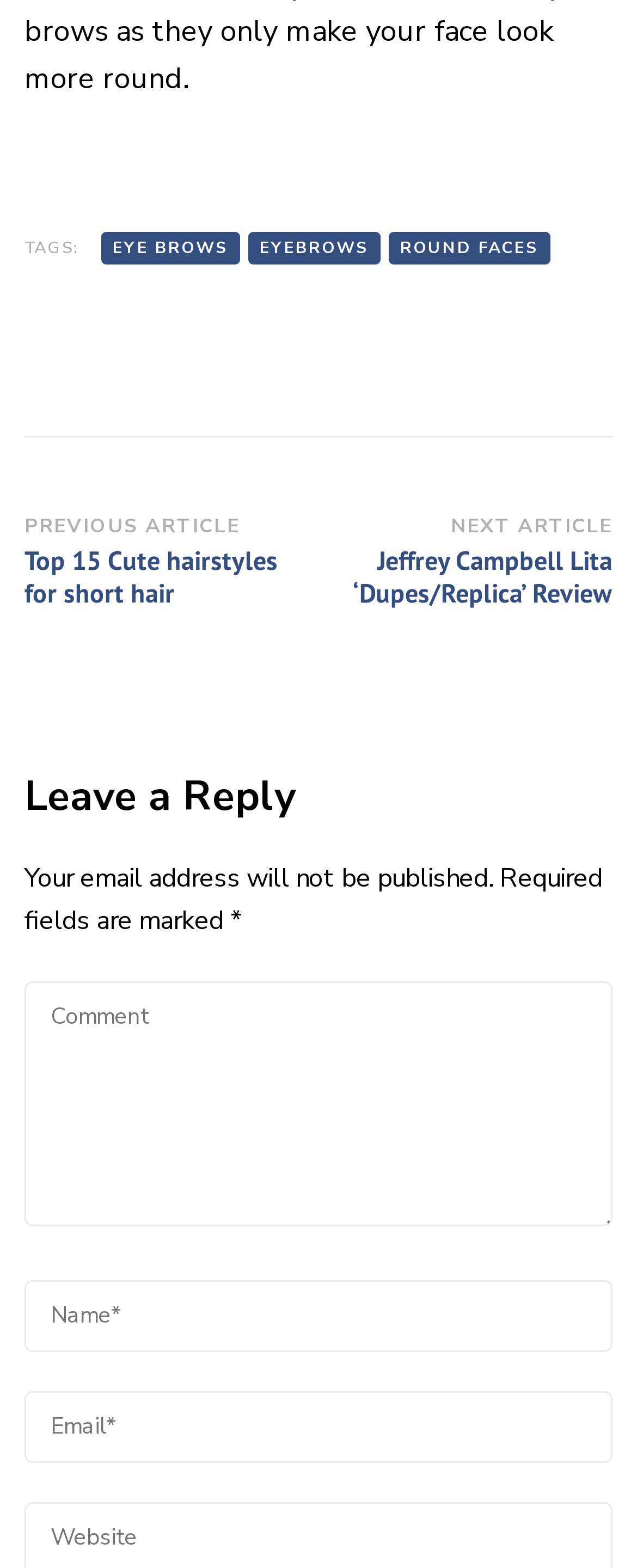Please find the bounding box coordinates of the element that must be clicked to perform the given instruction: "Click on the 'NEXT ARTICLE'". The coordinates should be four float numbers from 0 to 1, i.e., [left, top, right, bottom].

[0.518, 0.33, 0.962, 0.389]